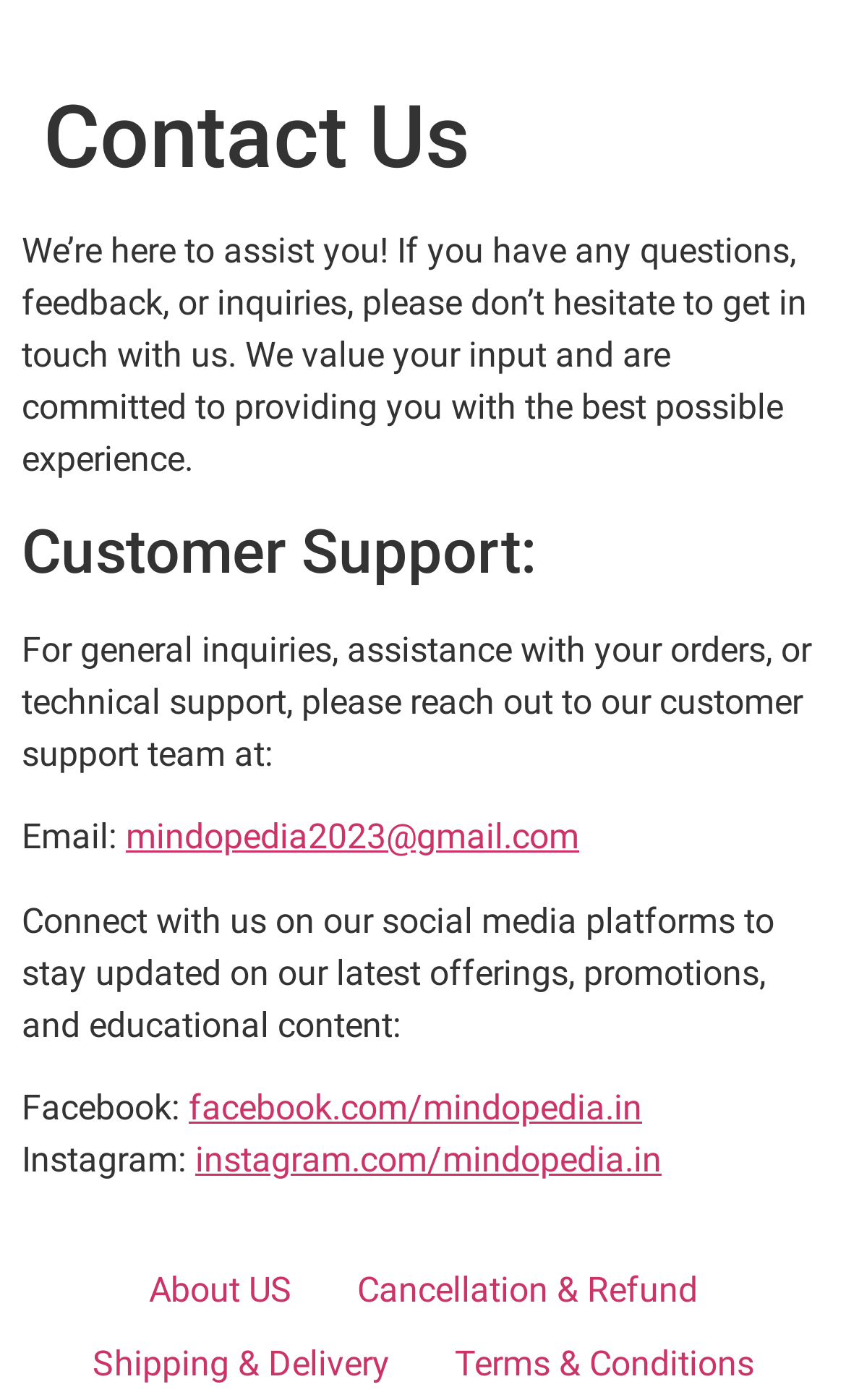How many links are provided for social media platforms?
Refer to the image and give a detailed answer to the question.

There are two links provided for social media platforms, one for Facebook and one for Instagram, allowing users to connect with Mindopedia on these platforms.